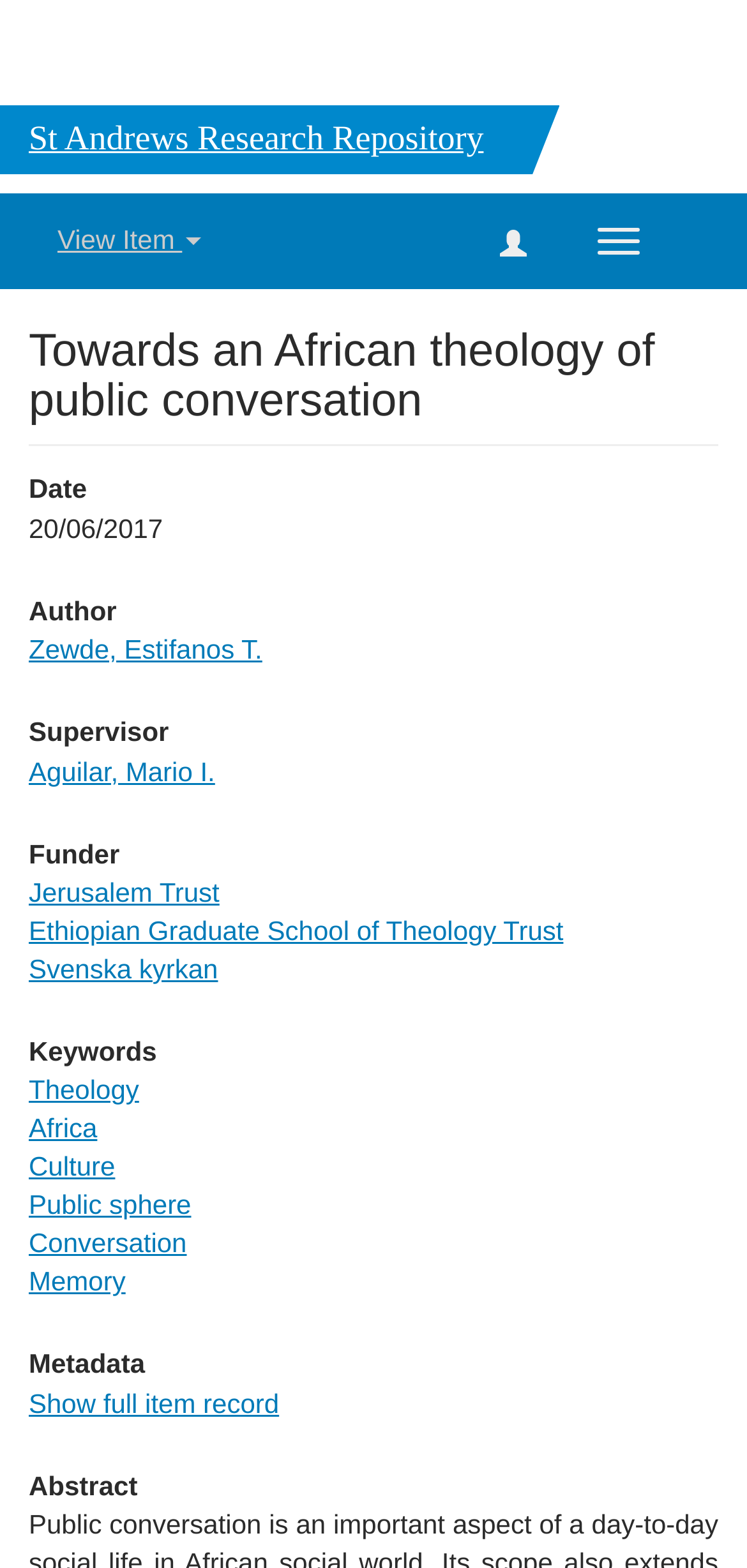Using the provided element description: "Terms and conditions", determine the bounding box coordinates of the corresponding UI element in the screenshot.

None